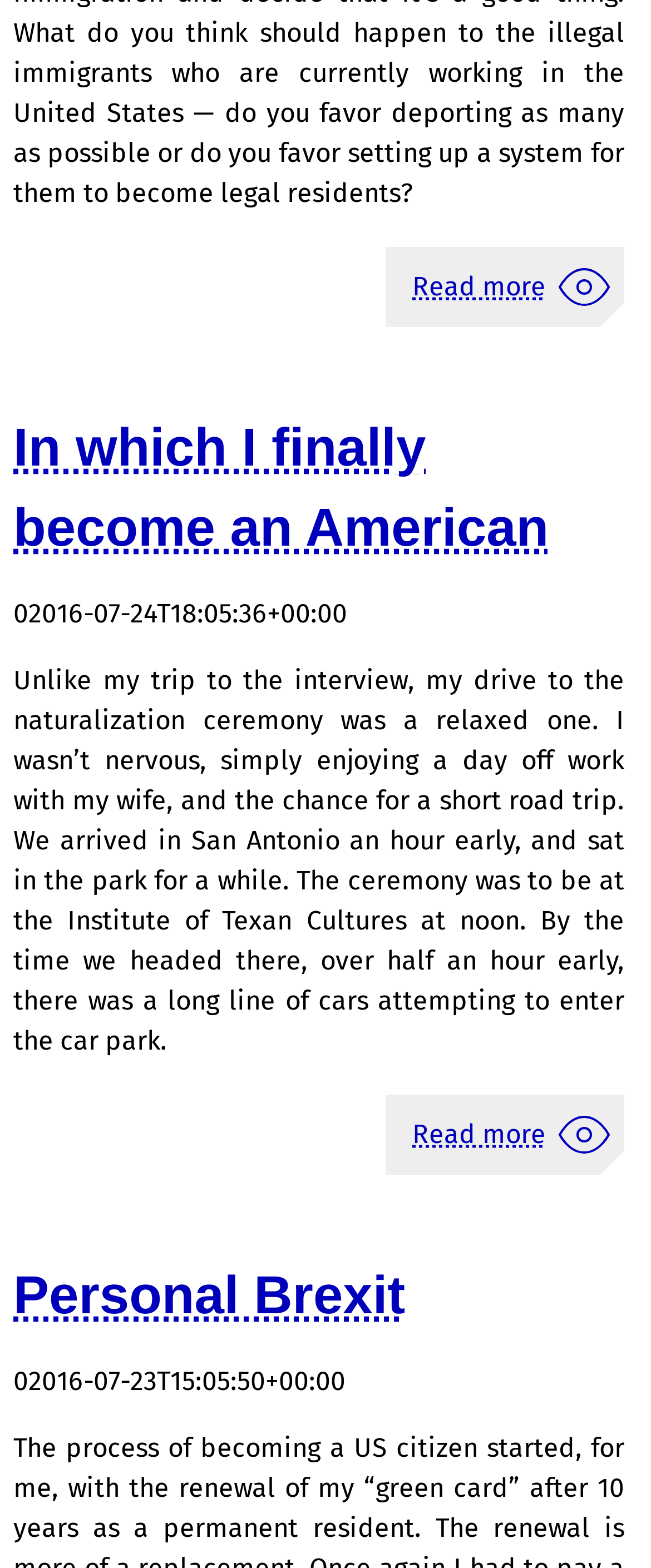Locate the bounding box coordinates of the UI element described by: "Personal Brexit". Provide the coordinates as four float numbers between 0 and 1, formatted as [left, top, right, bottom].

[0.021, 0.807, 0.622, 0.845]